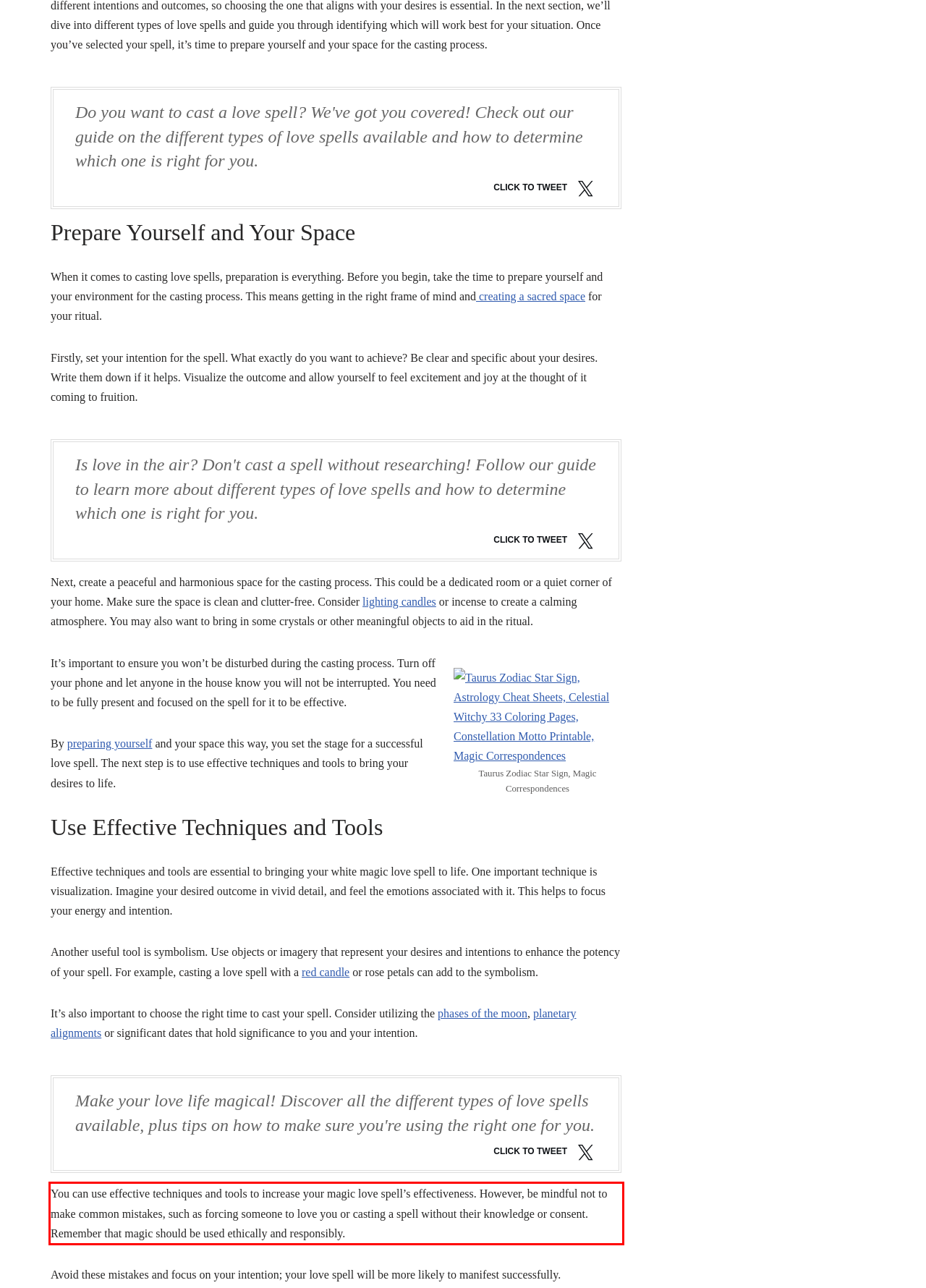Identify and transcribe the text content enclosed by the red bounding box in the given screenshot.

You can use effective techniques and tools to increase your magic love spell’s effectiveness. However, be mindful not to make common mistakes, such as forcing someone to love you or casting a spell without their knowledge or consent. Remember that magic should be used ethically and responsibly.